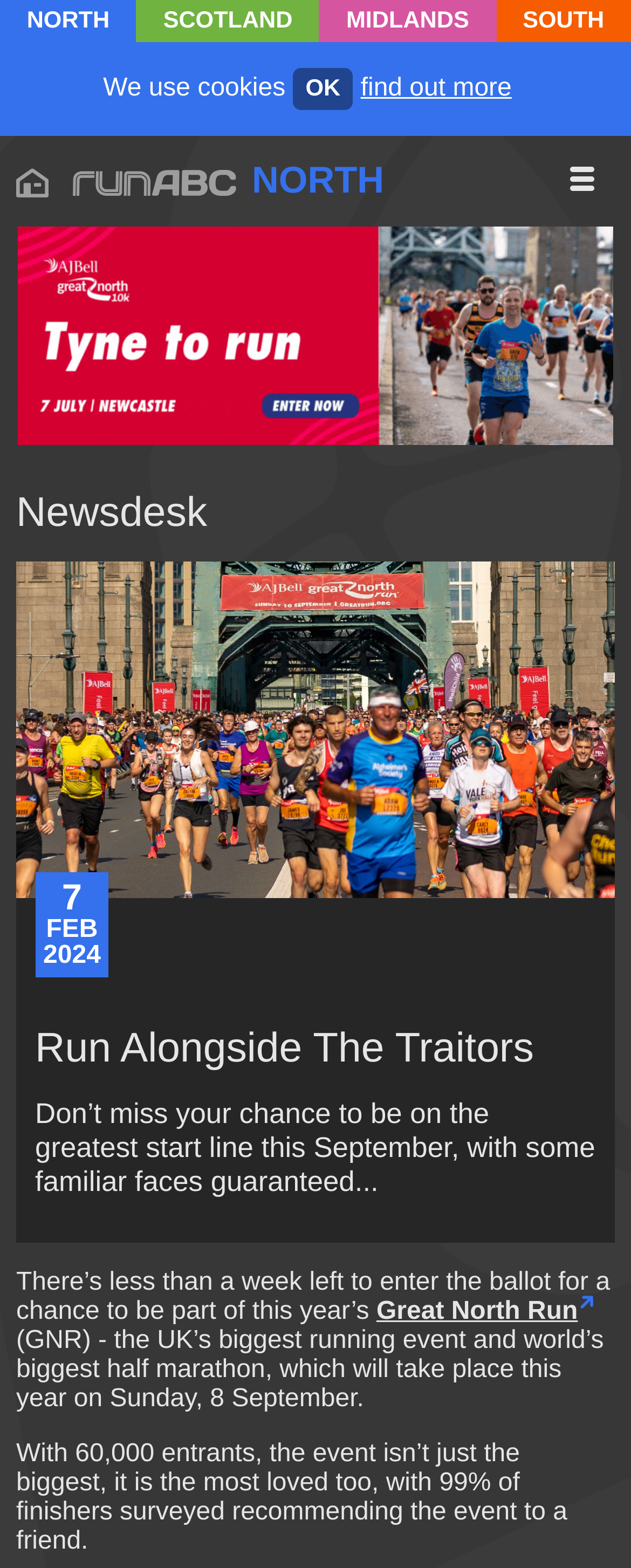Give a full account of the webpage's elements and their arrangement.

The webpage appears to be related to the Great North Run, a popular running event in the UK. At the top of the page, there are four links labeled "NORTH", "SCOTLAND", "MIDLANDS", and "SOUTH", which are likely navigation links to different regions. Below these links, there is a static text "We use cookies" with an "OK" link and a "find out more" link adjacent to it.

On the left side of the page, there is a link with a runABC logo, which is an image. Below this logo, there is another link labeled "NORTH". On the right side of the page, there is a link with an icon and a link labeled "Great North 10K 24" with an adjacent image.

The main content of the page is divided into sections. The first section has a heading "Newsdesk" and features an image of the Great North Run. Below the image, there is a time element displaying the date "FEB 2024". The main article starts with a heading "Run Alongside The Traitors" and continues with a paragraph of text, which is the same as the meta description, encouraging readers to enter the ballot for the Great North Run. The article continues with more text, describing the event as the UK's biggest running event and the world's biggest half marathon, taking place on Sunday, 8 September.

There are several links and icons scattered throughout the page, including a link to enter the ballot for the Great North Run and a link with a "NO THANKS" label. Overall, the page appears to be promoting the Great North Run event and encouraging readers to participate.